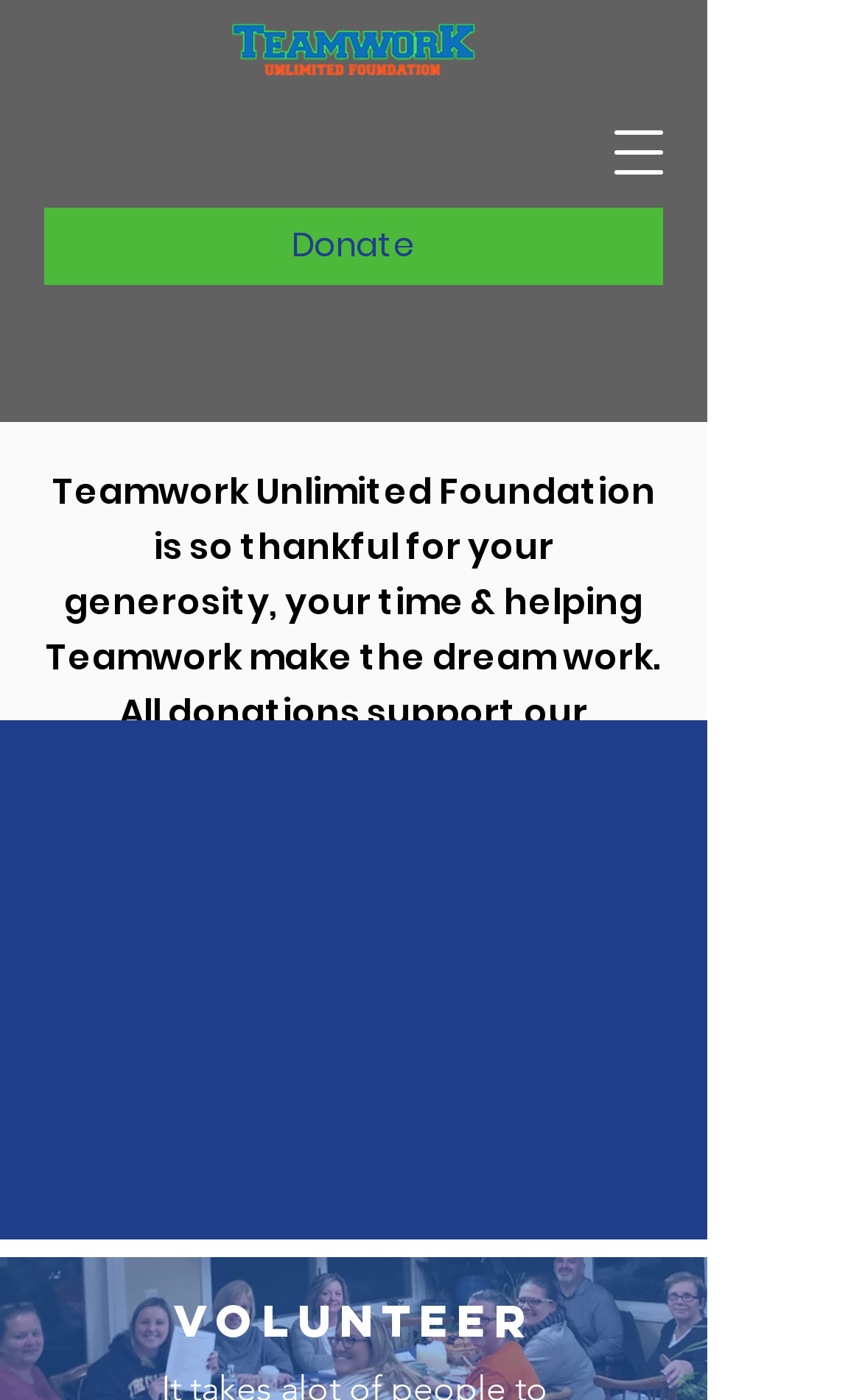What is the image on the webpage?
Please provide a single word or phrase answer based on the image.

Screen shot